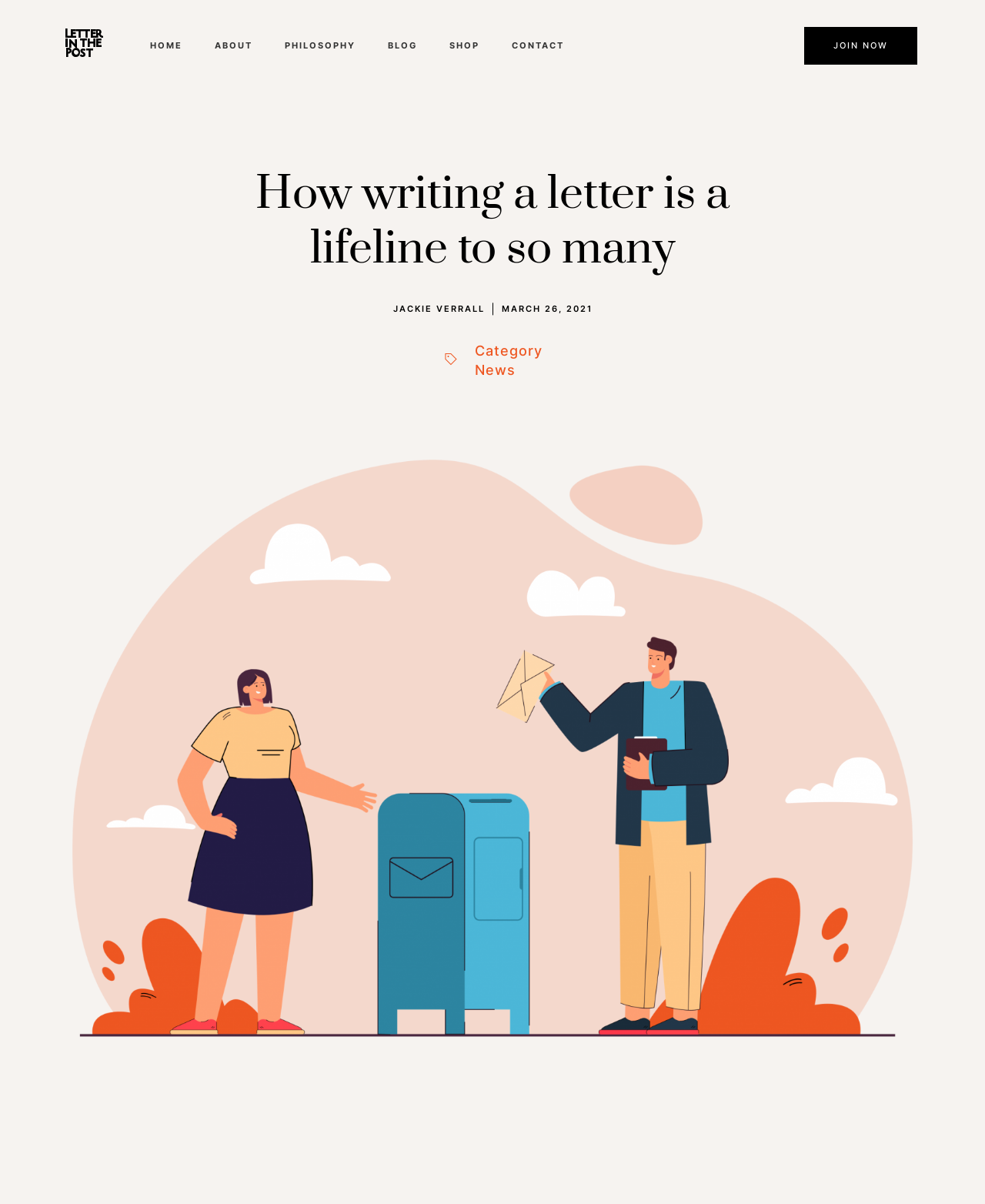What is the main topic of the webpage?
Relying on the image, give a concise answer in one word or a brief phrase.

Writing a letter